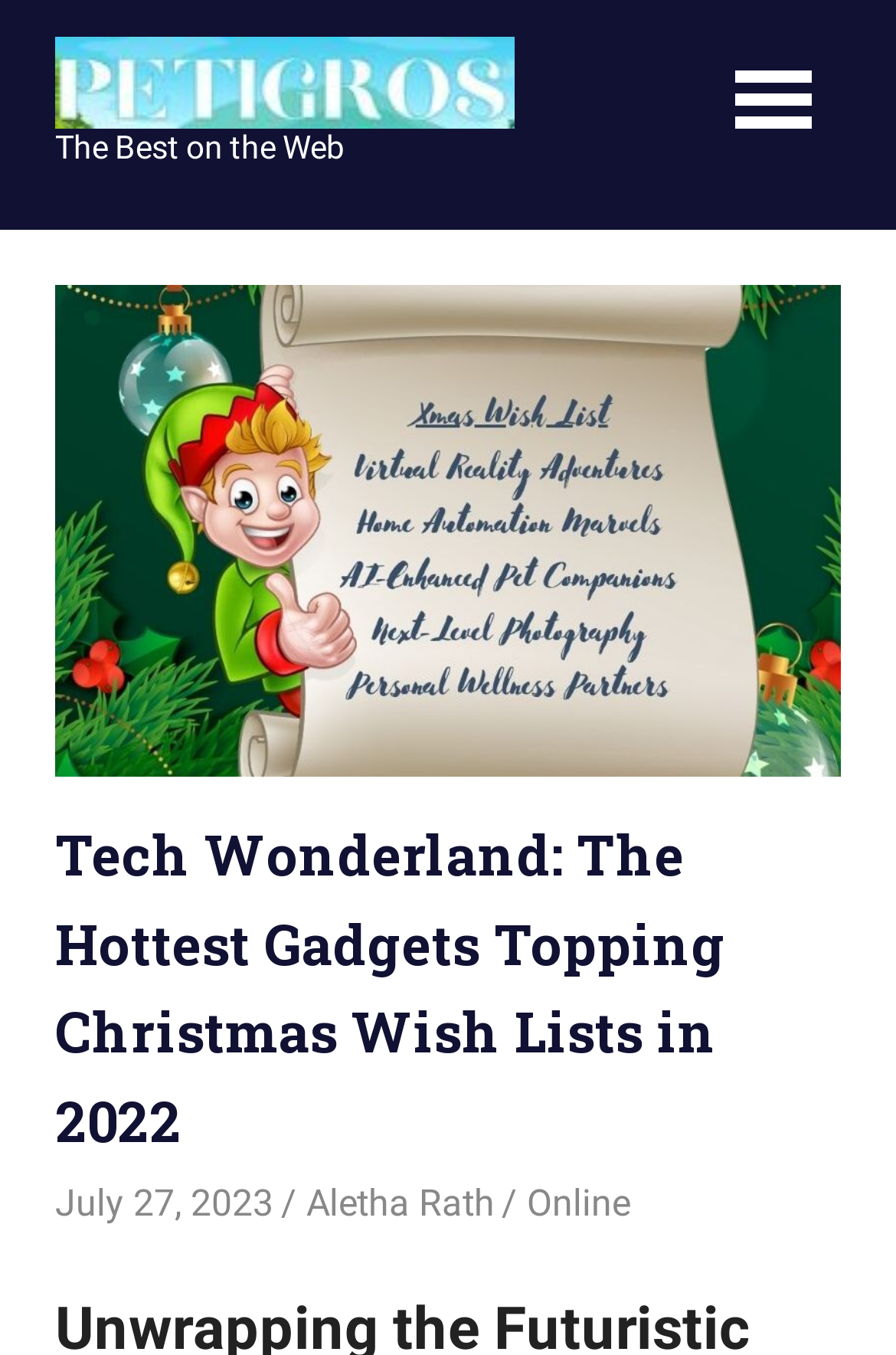Provide the bounding box coordinates of the HTML element this sentence describes: "parent_node: Petigros.com". The bounding box coordinates consist of four float numbers between 0 and 1, i.e., [left, top, right, bottom].

[0.062, 0.032, 0.615, 0.064]